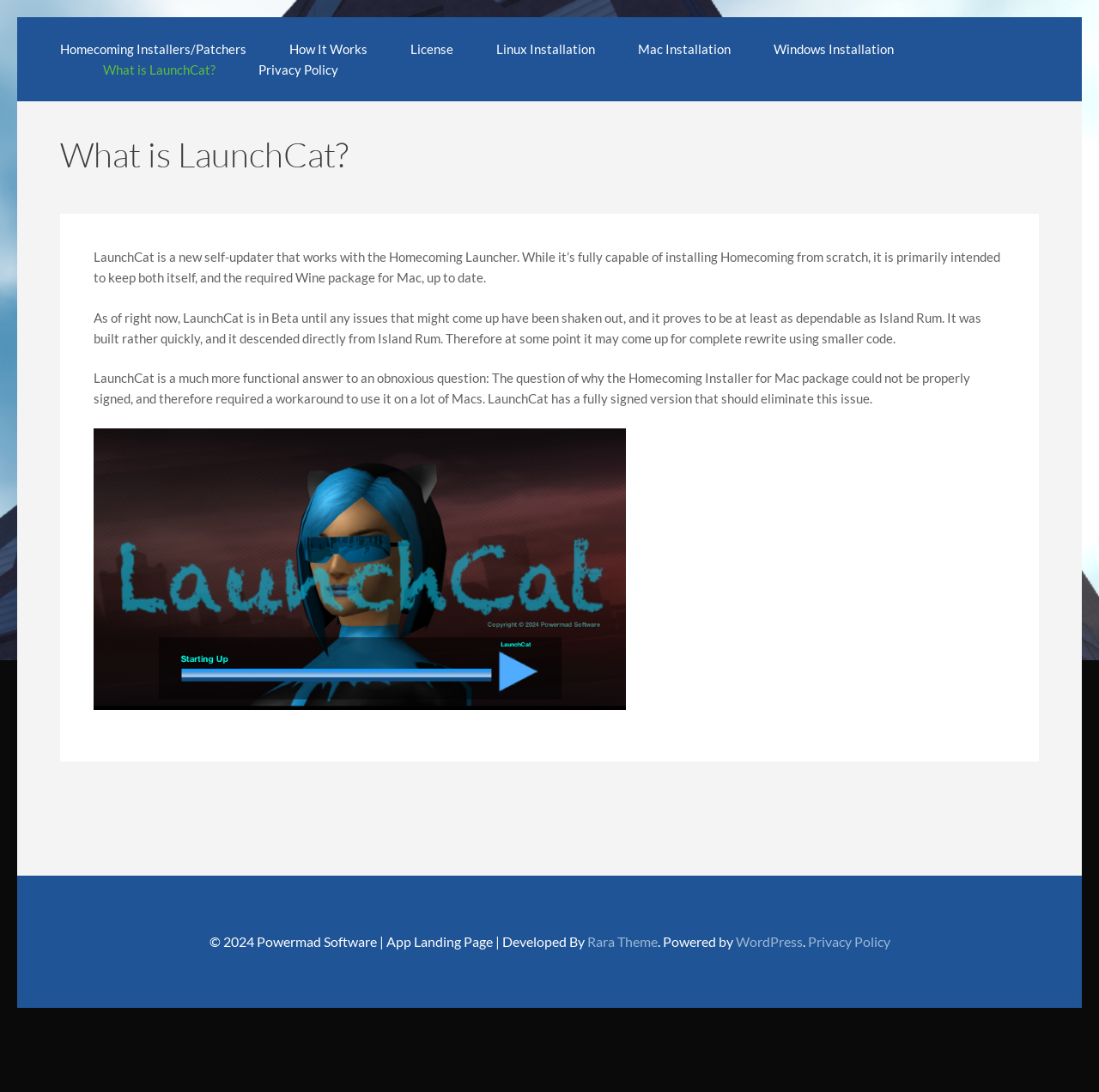Identify the bounding box coordinates for the UI element described as: "Contact Me".

None